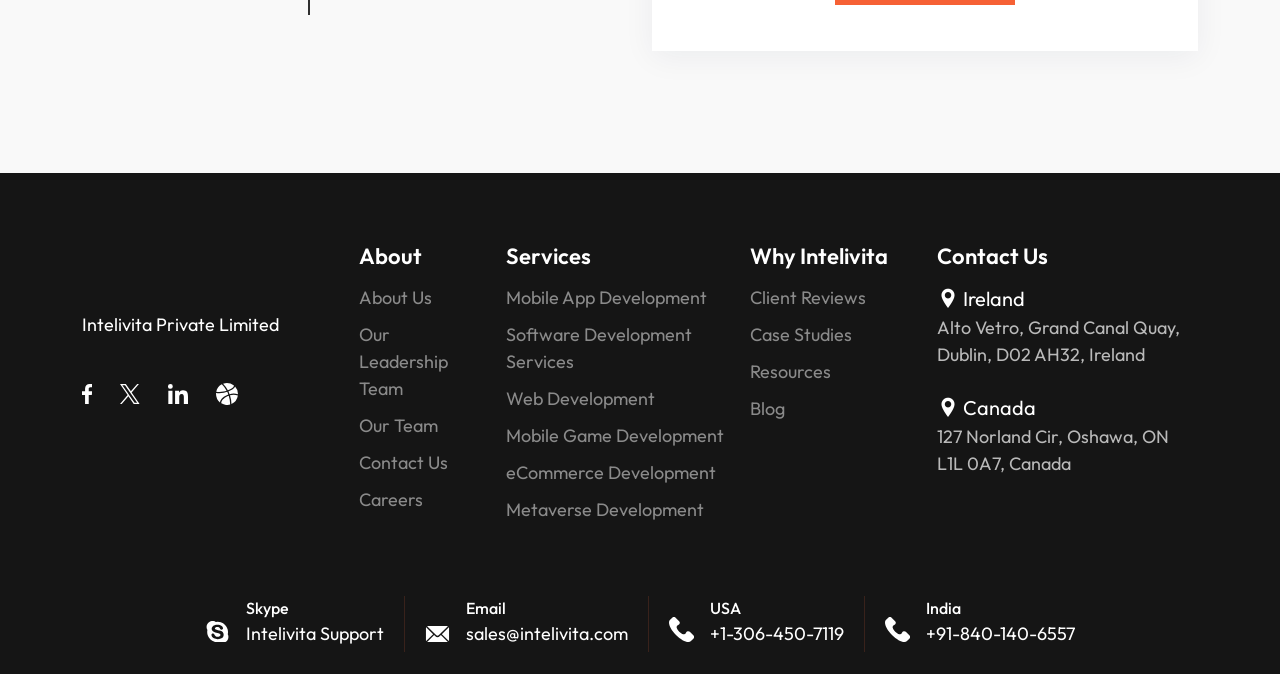Provide a one-word or short-phrase response to the question:
What is the company name?

Intelivita